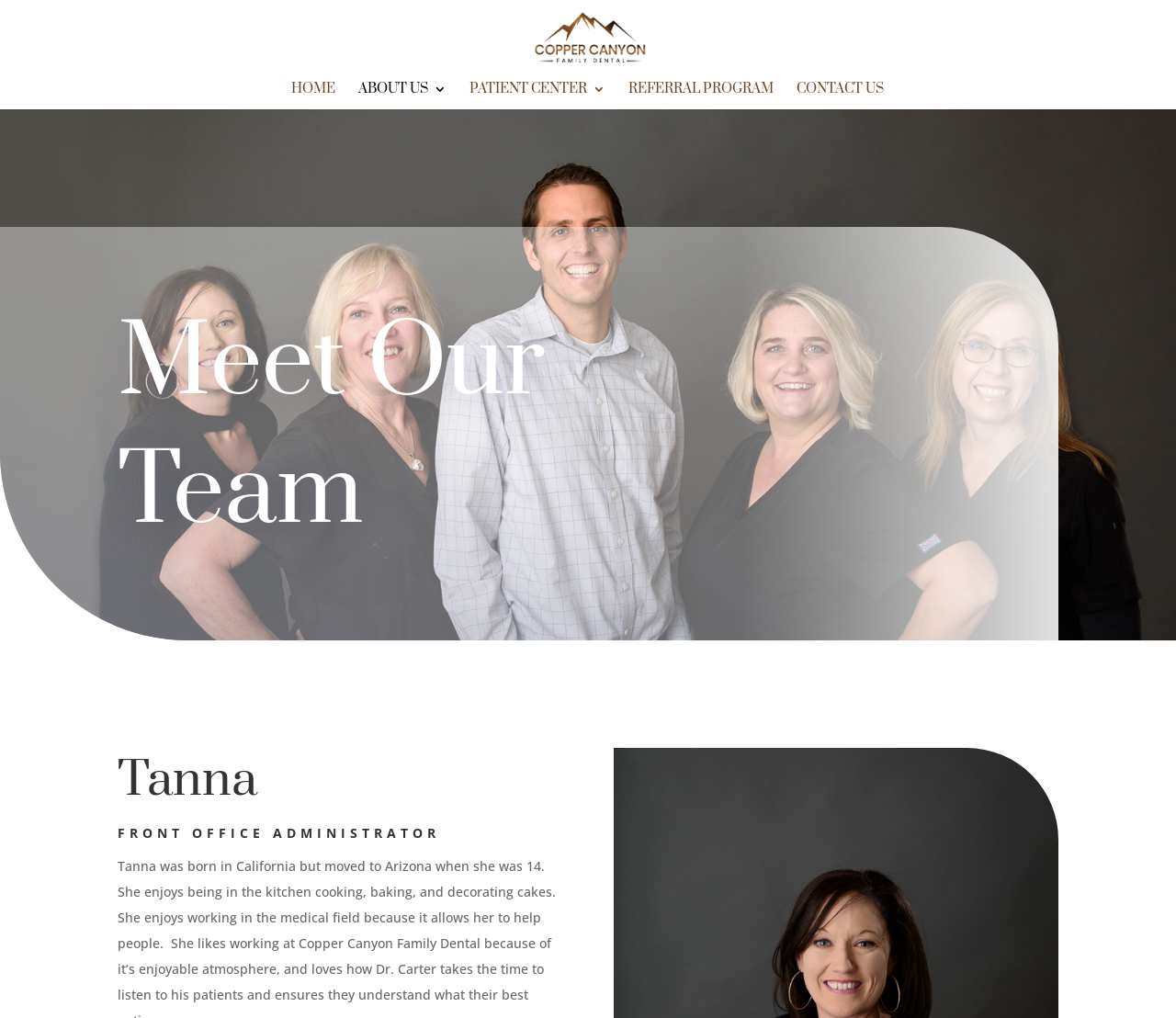What is Tanna's role at the dental office?
With the help of the image, please provide a detailed response to the question.

I found the answer by looking at the section about Tanna, where I saw a heading with her name, followed by a heading with her role. The role is 'FRONT OFFICE ADMINISTRATOR'.